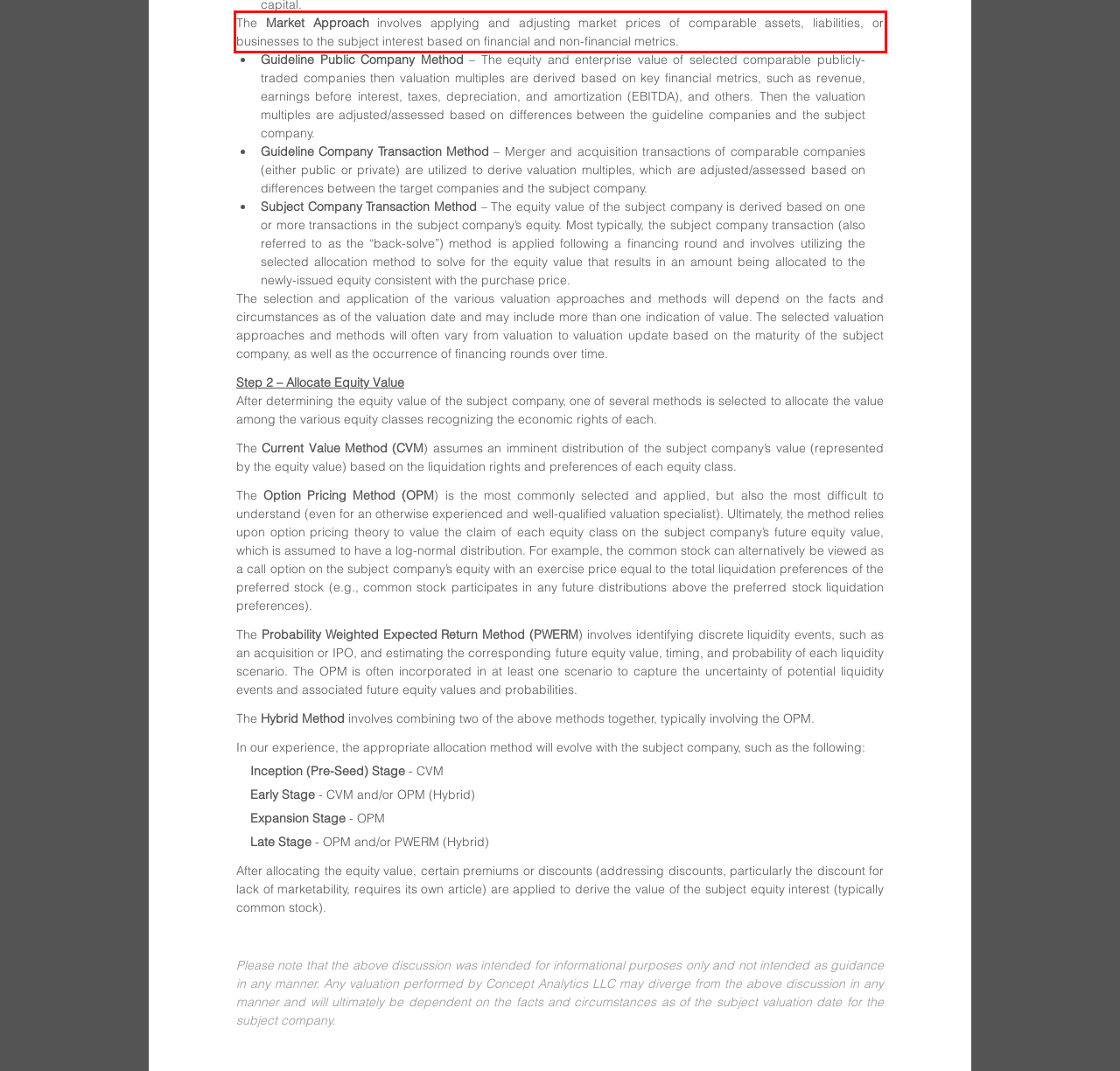Given the screenshot of the webpage, identify the red bounding box, and recognize the text content inside that red bounding box.

The Market Approach involves applying and adjusting market prices of comparable assets, liabilities, or businesses to the subject interest based on financial and non-financial metrics.